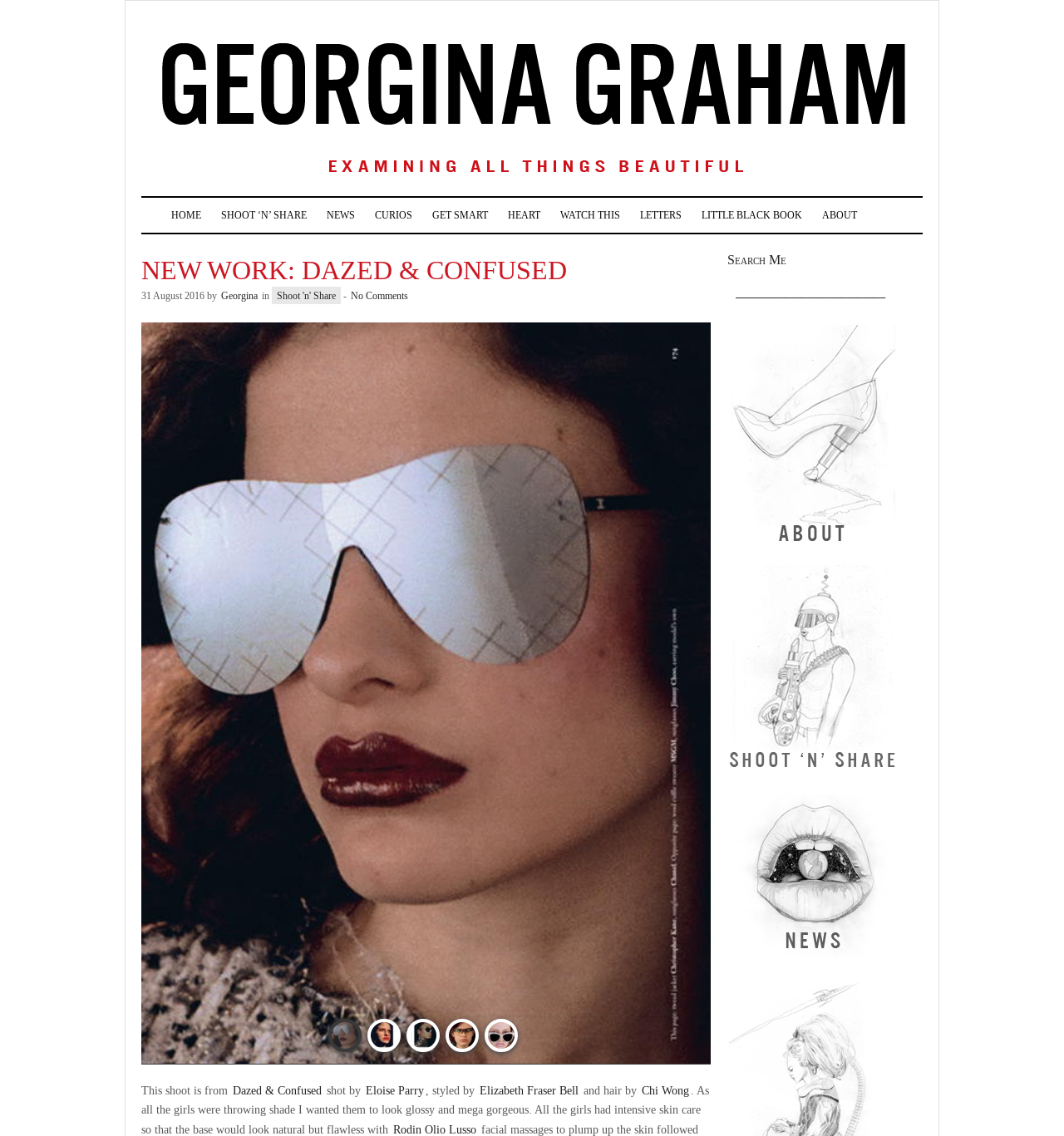Using the webpage screenshot, find the UI element described by Get Smart. Provide the bounding box coordinates in the format (top-left x, top-left y, bottom-right x, bottom-right y), ensuring all values are floating point numbers between 0 and 1.

[0.396, 0.174, 0.468, 0.205]